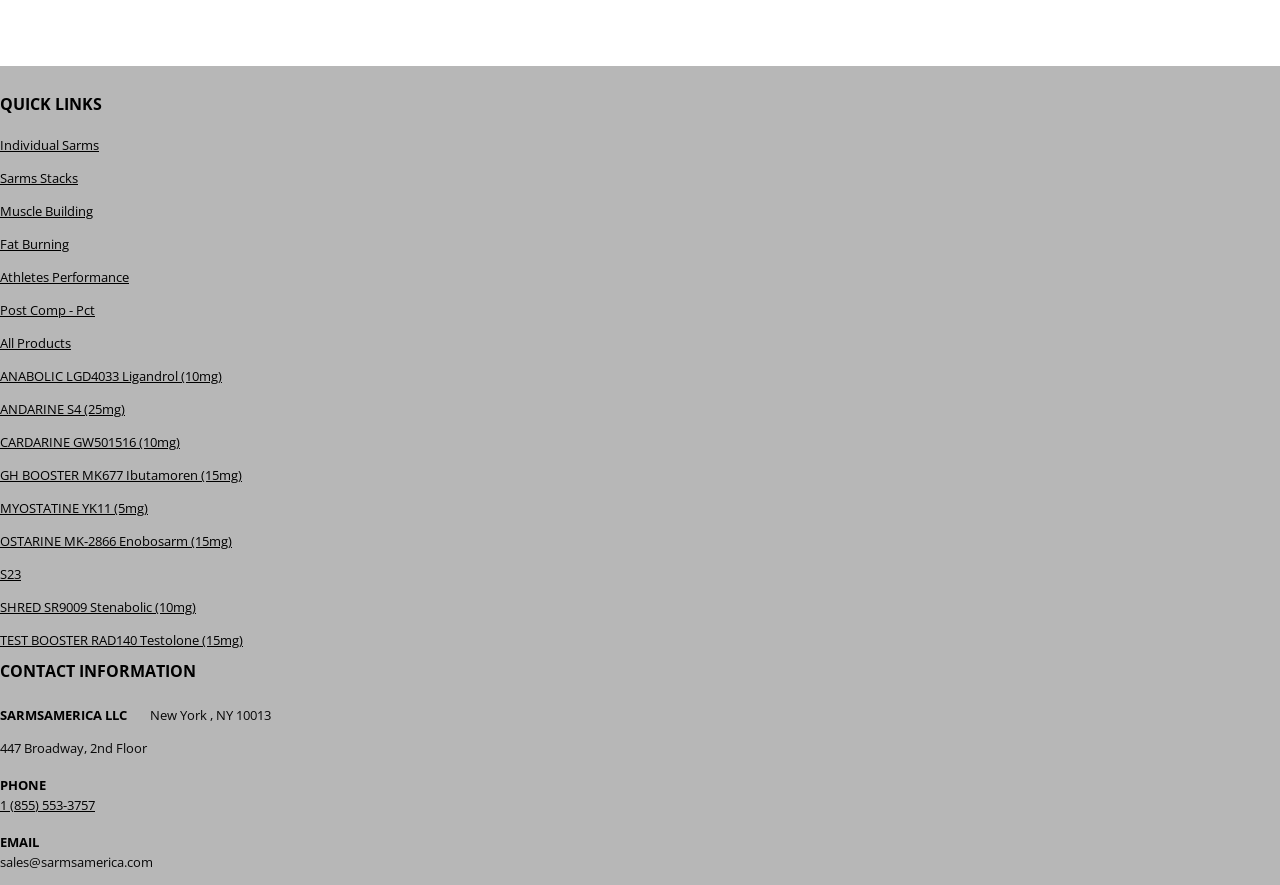Identify the bounding box coordinates for the UI element described as follows: "Setup & Crack". Ensure the coordinates are four float numbers between 0 and 1, formatted as [left, top, right, bottom].

None